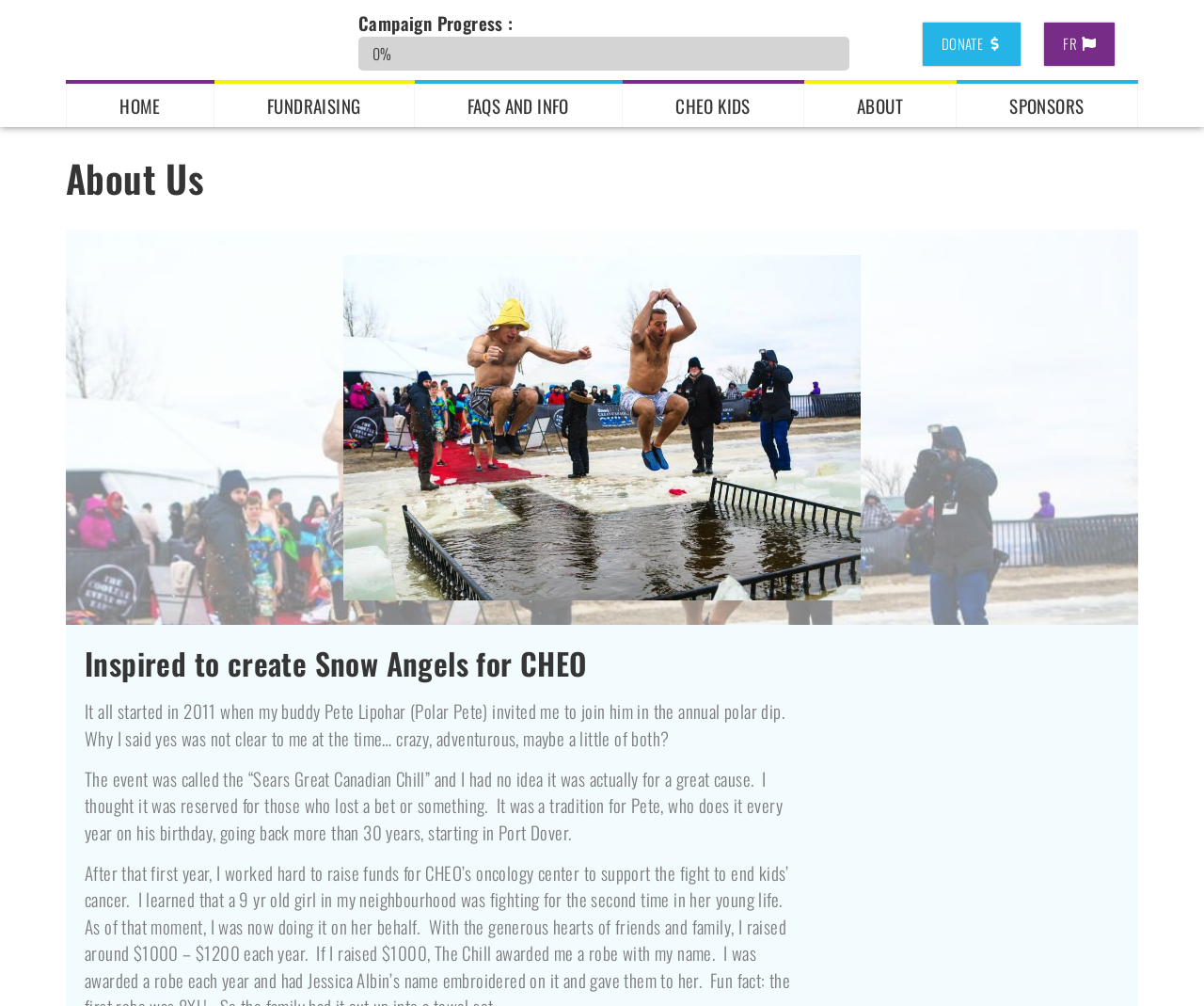Find the bounding box coordinates for the element that must be clicked to complete the instruction: "Read about the inspiration behind Snow Angels for CHEO". The coordinates should be four float numbers between 0 and 1, indicated as [left, top, right, bottom].

[0.07, 0.645, 0.658, 0.675]